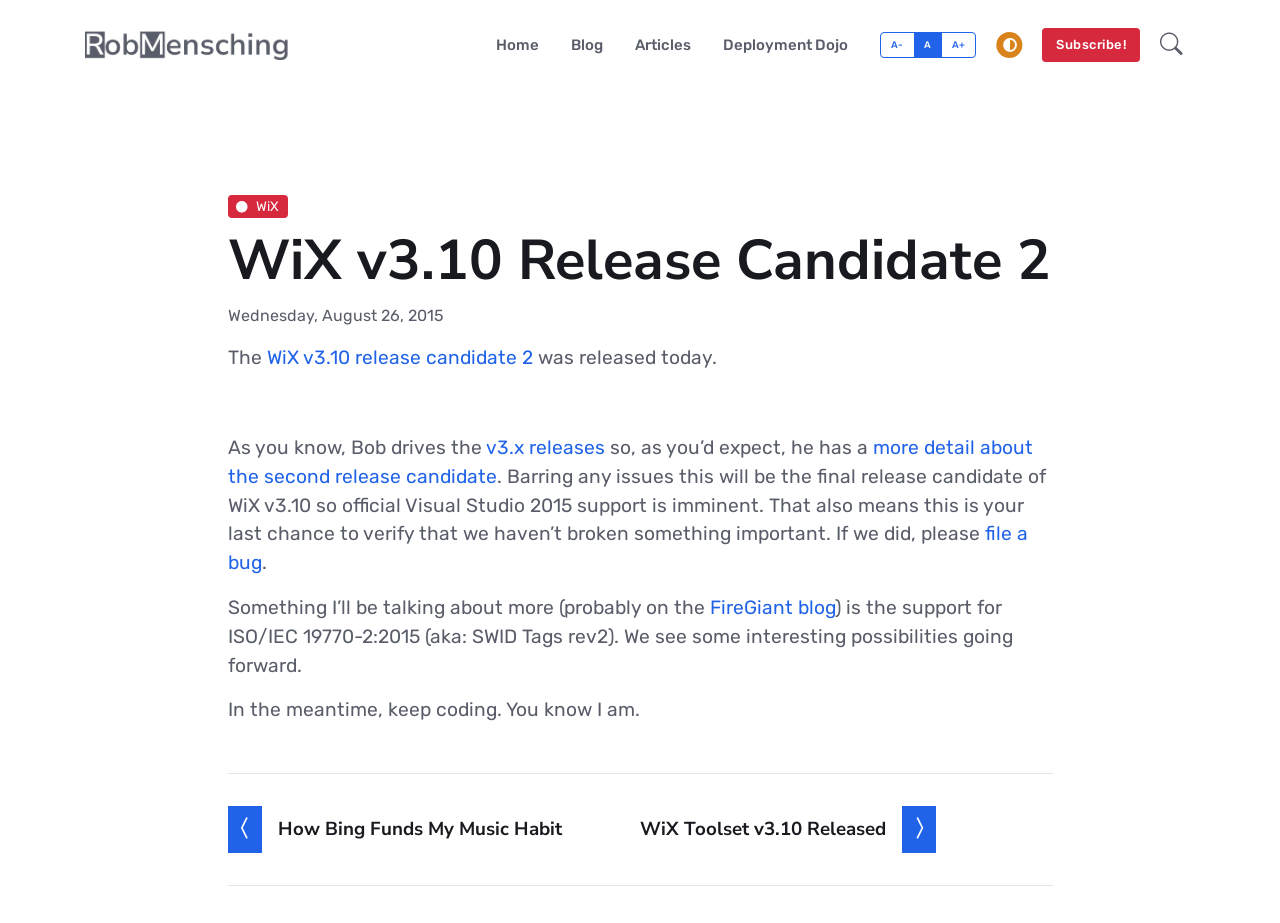What is the name of the blog mentioned in the article?
Refer to the screenshot and respond with a concise word or phrase.

FireGiant blog